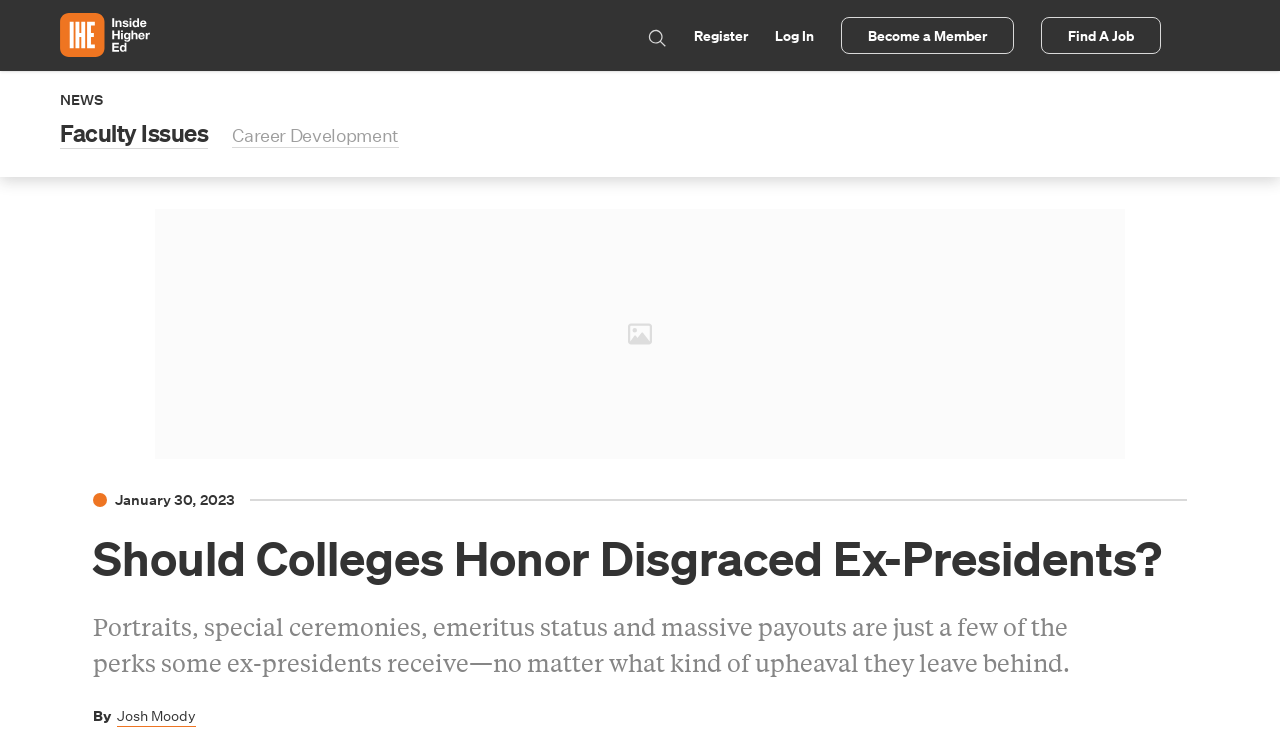Please determine the bounding box of the UI element that matches this description: Follow. The coordinates should be given as (top-left x, top-left y, bottom-right x, bottom-right y), with all values between 0 and 1.

None